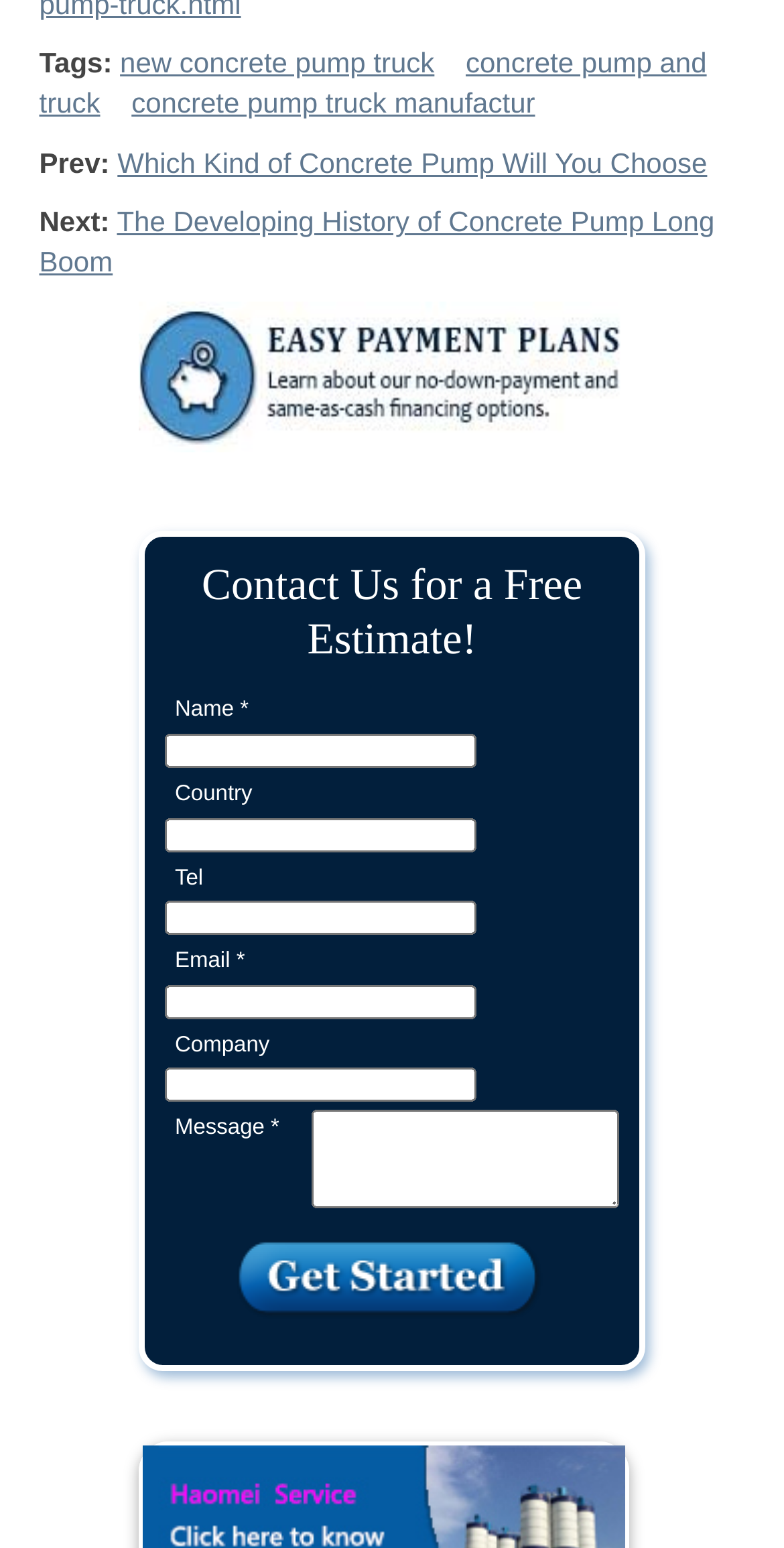Determine the bounding box coordinates of the UI element described below. Use the format (top-left x, top-left y, bottom-right x, bottom-right y) with floating point numbers between 0 and 1: parent_node: Country name="country"

[0.21, 0.528, 0.608, 0.55]